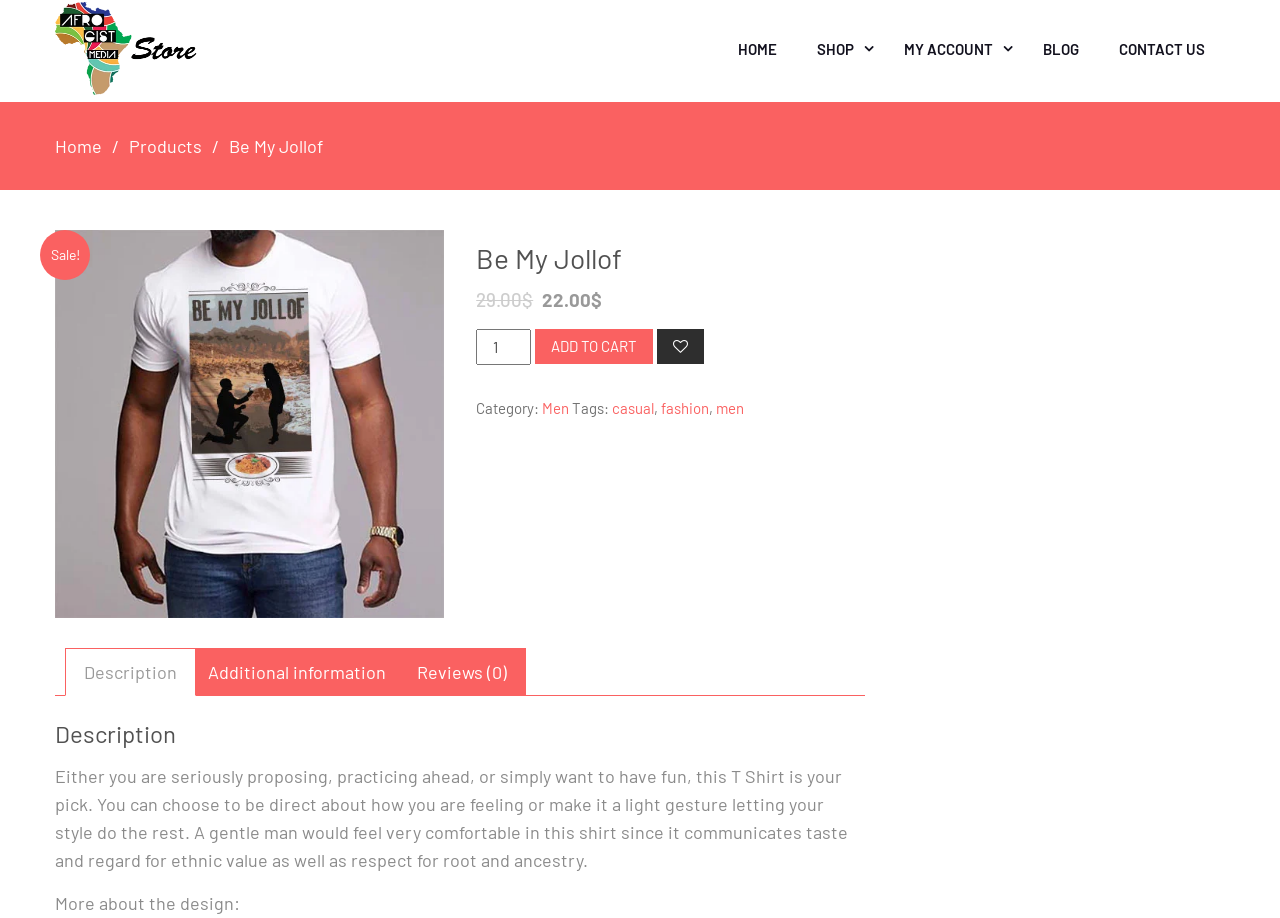Please find the bounding box coordinates of the section that needs to be clicked to achieve this instruction: "Click the Post Comment button".

None